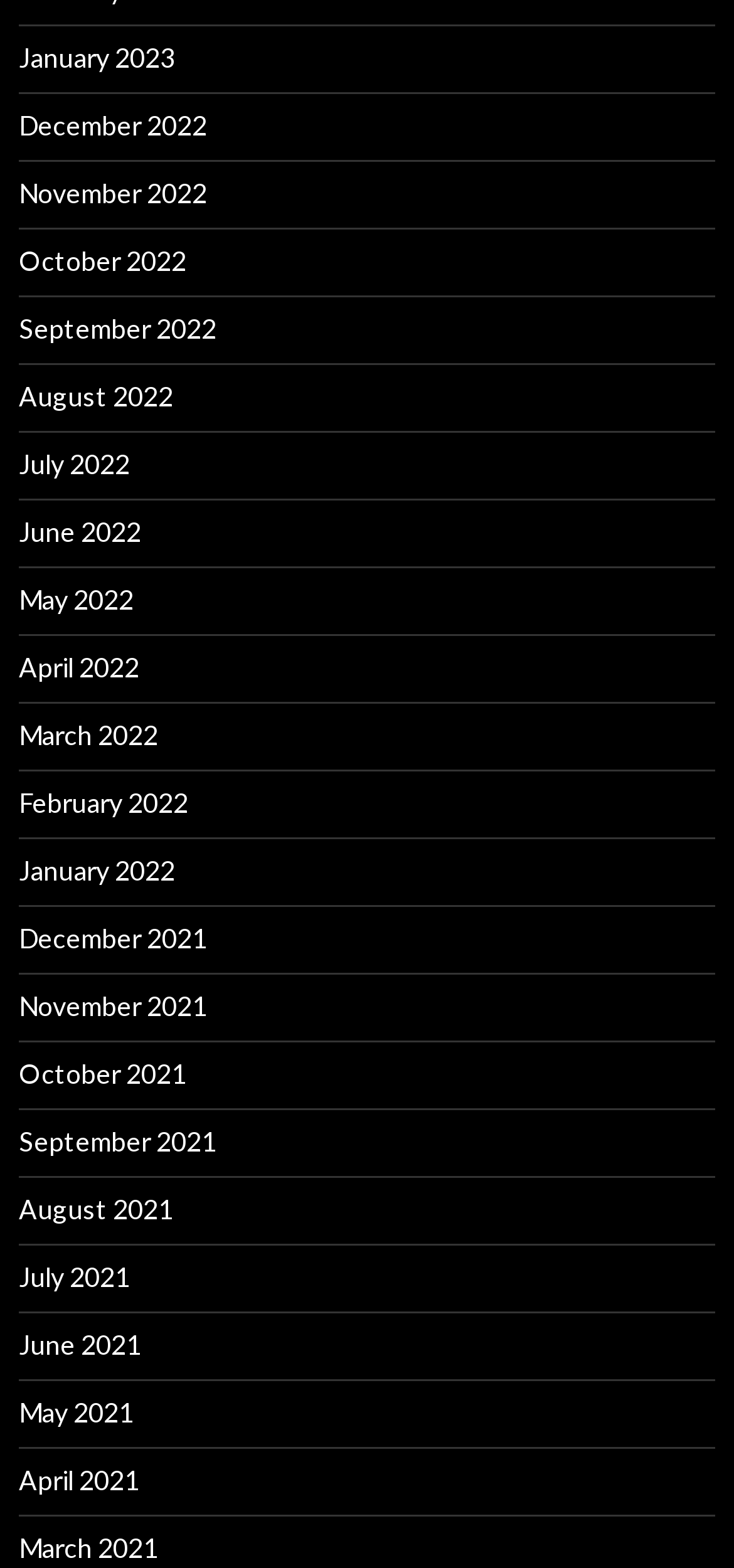What is the earliest month listed?
By examining the image, provide a one-word or phrase answer.

December 2021